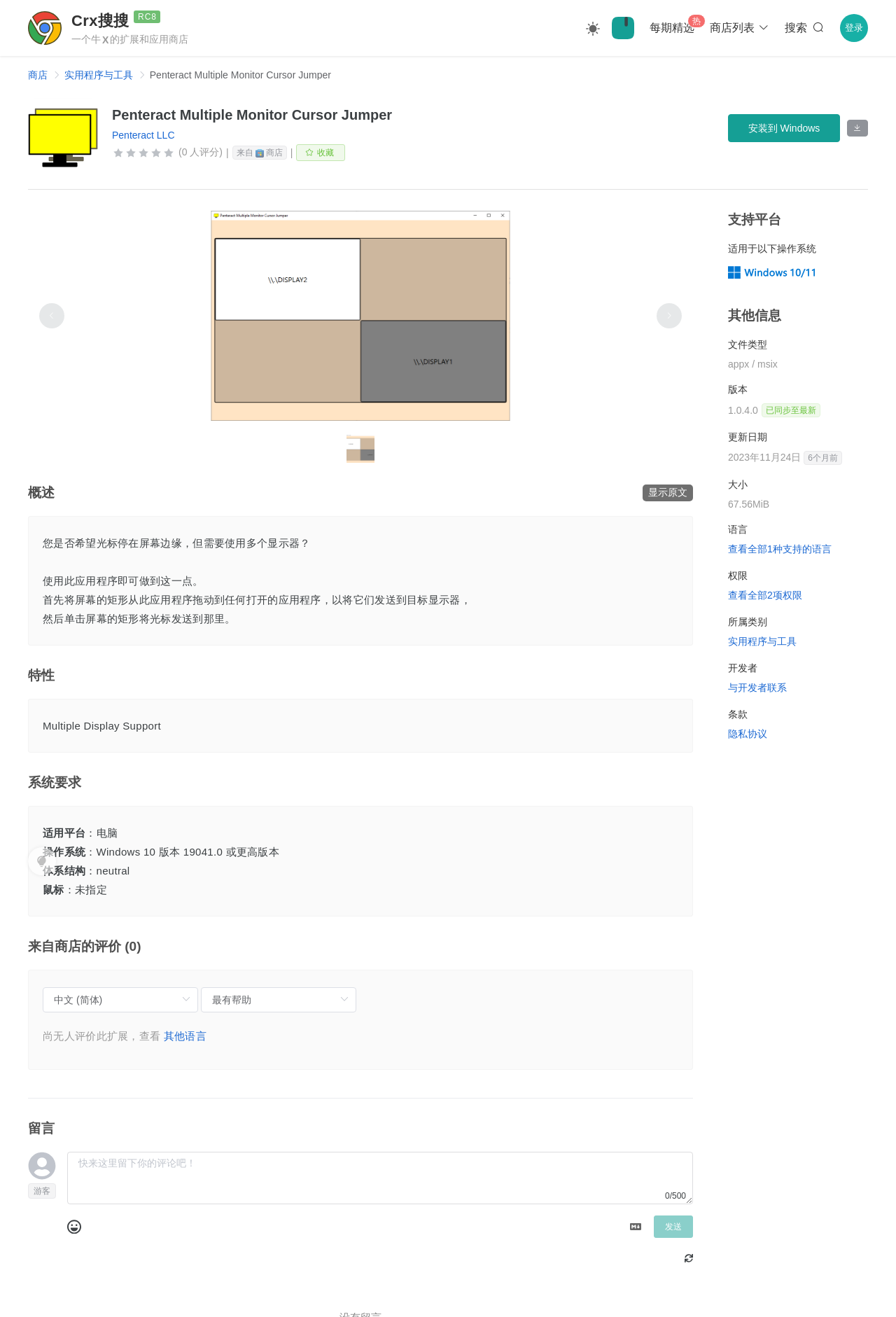What is the average rating of this application?
Please provide a single word or phrase as the answer based on the screenshot.

0 stars